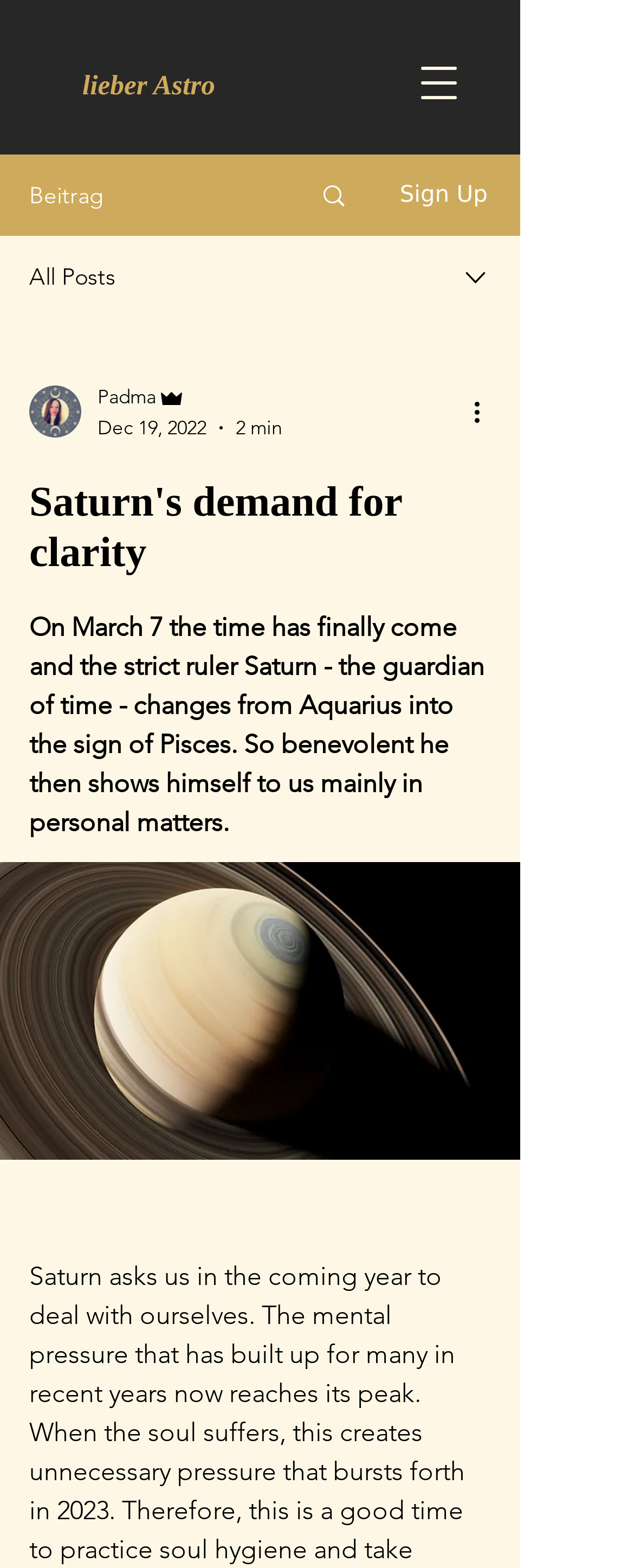Please find the main title text of this webpage.

Saturn's demand for clarity